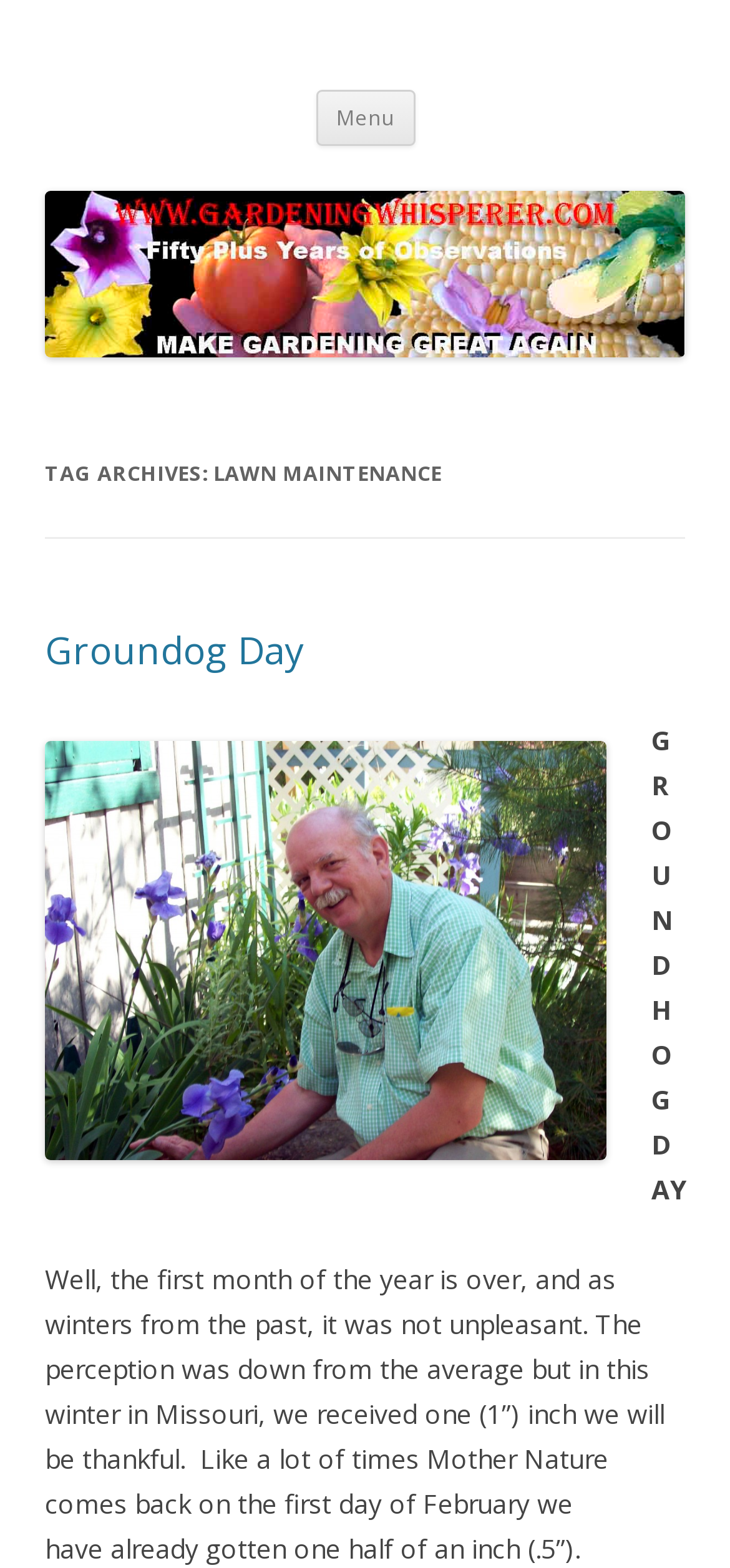What is the topic of the article?
Refer to the screenshot and deliver a thorough answer to the question presented.

The topic of the article can be inferred from the header element that reads 'TAG ARCHIVES: LAWN MAINTENANCE'. This suggests that the article is related to lawn maintenance.